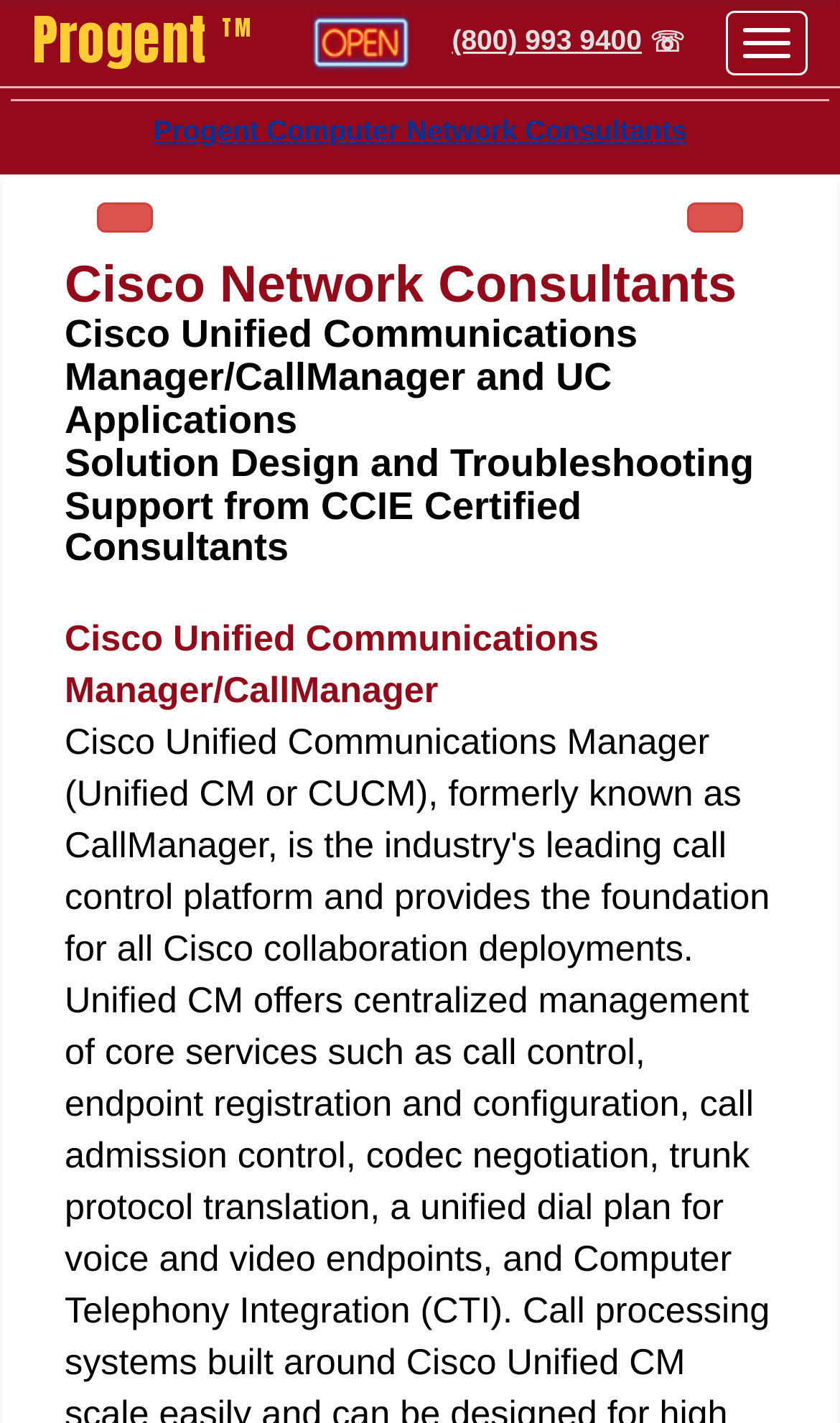Please locate and retrieve the main header text of the webpage.

Cisco Network Consultants
